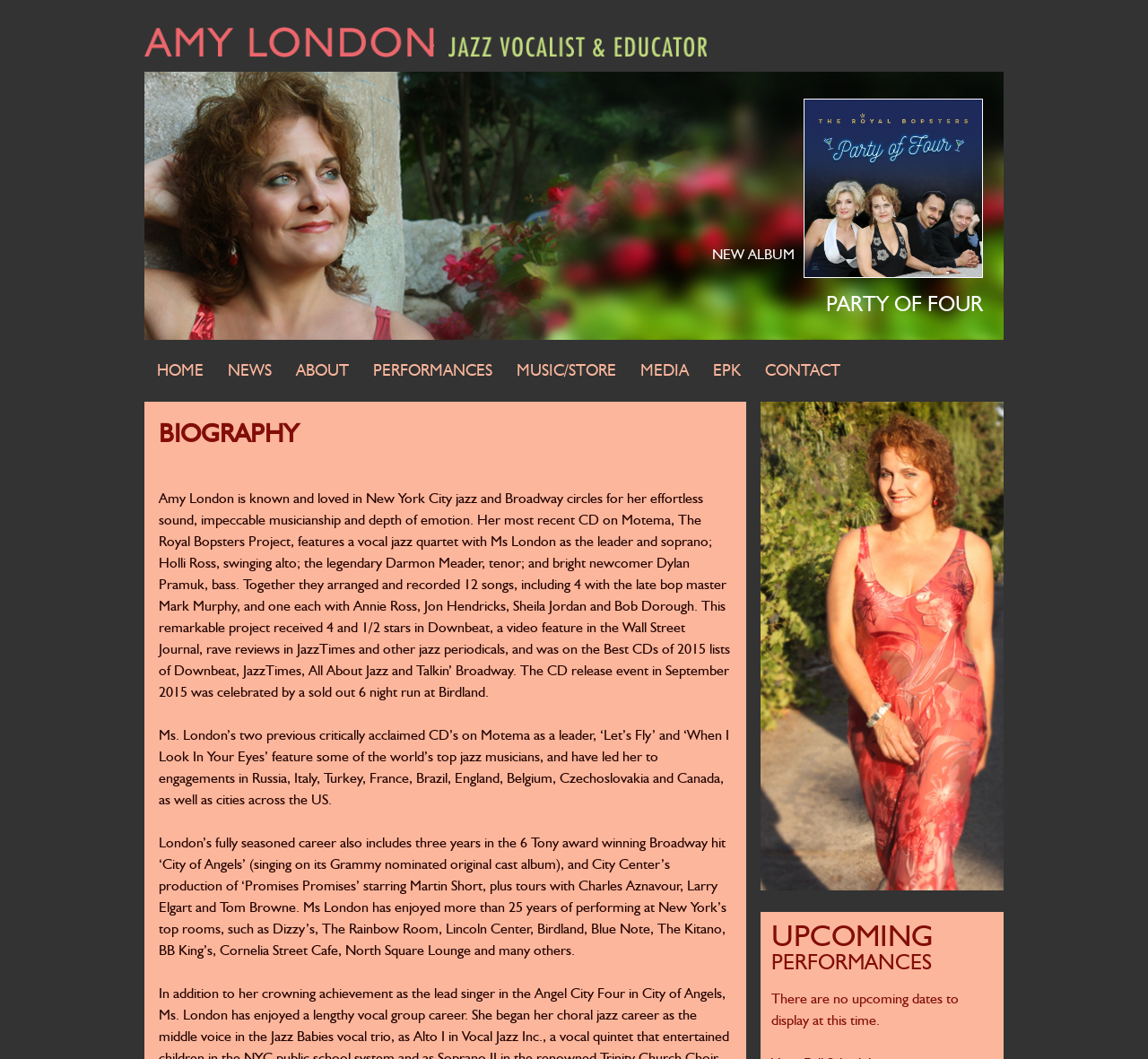Respond to the following question with a brief word or phrase:
What is the status of upcoming performances?

No upcoming dates